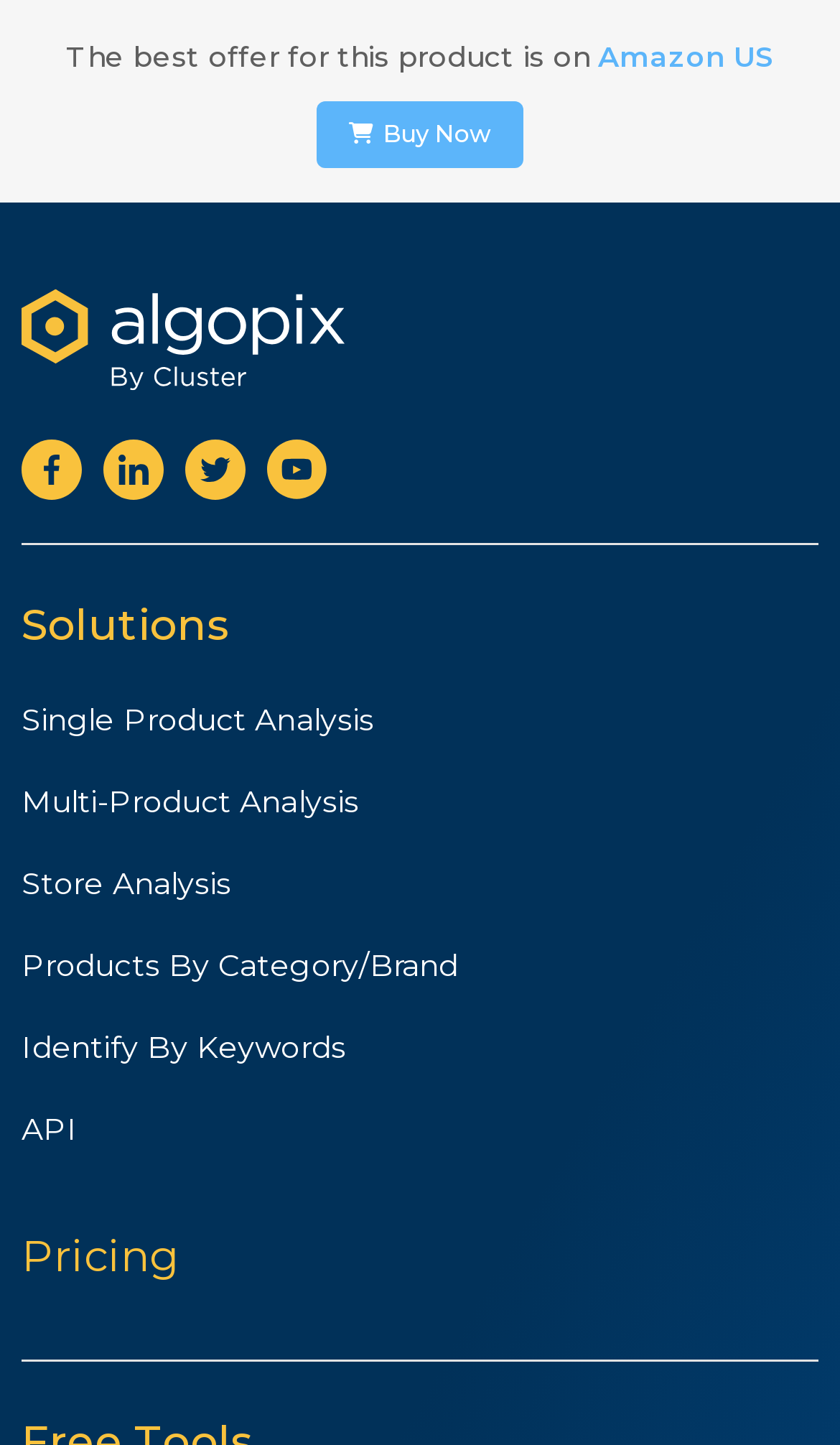Kindly provide the bounding box coordinates of the section you need to click on to fulfill the given instruction: "Click on Buy Now".

[0.377, 0.07, 0.623, 0.116]